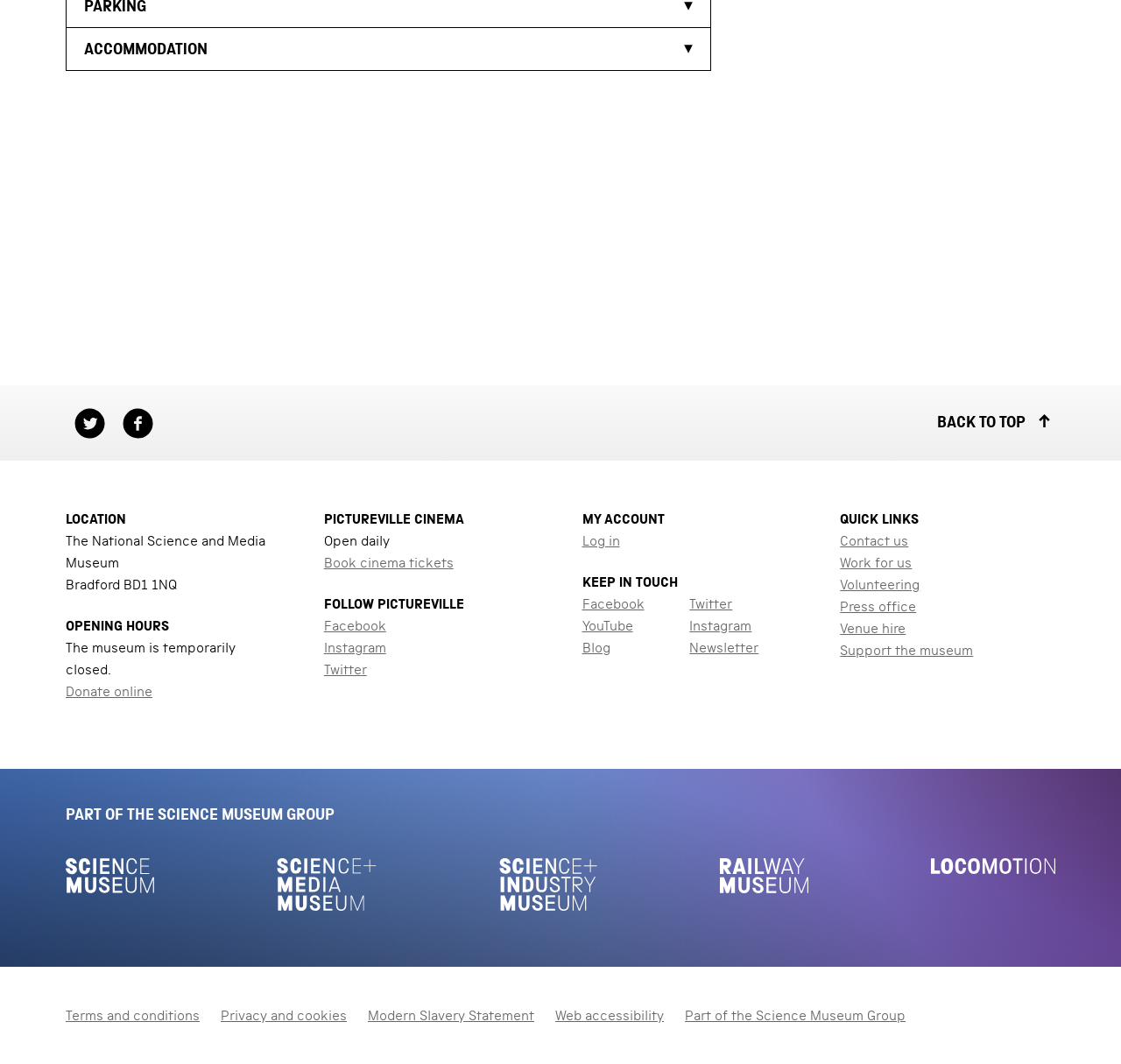Identify and provide the bounding box for the element described by: "alt="Science and Industry Museum"".

[0.445, 0.79, 0.533, 0.873]